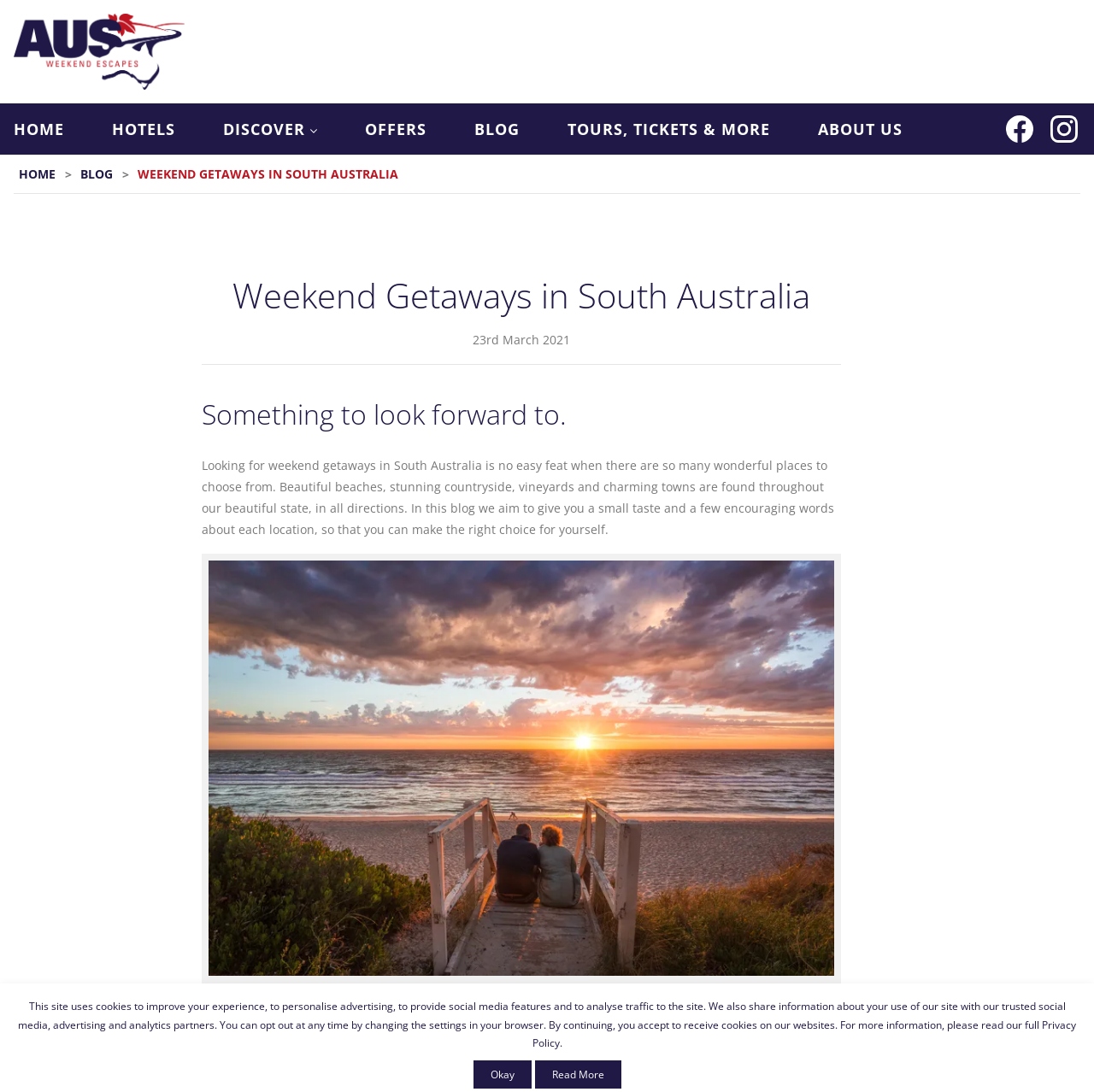What type of places are mentioned in the webpage?
Provide an in-depth and detailed answer to the question.

The webpage mentions that South Australia has 'beautiful beaches, stunning countryside, vineyards and charming towns', indicating that these types of places are mentioned in the webpage.